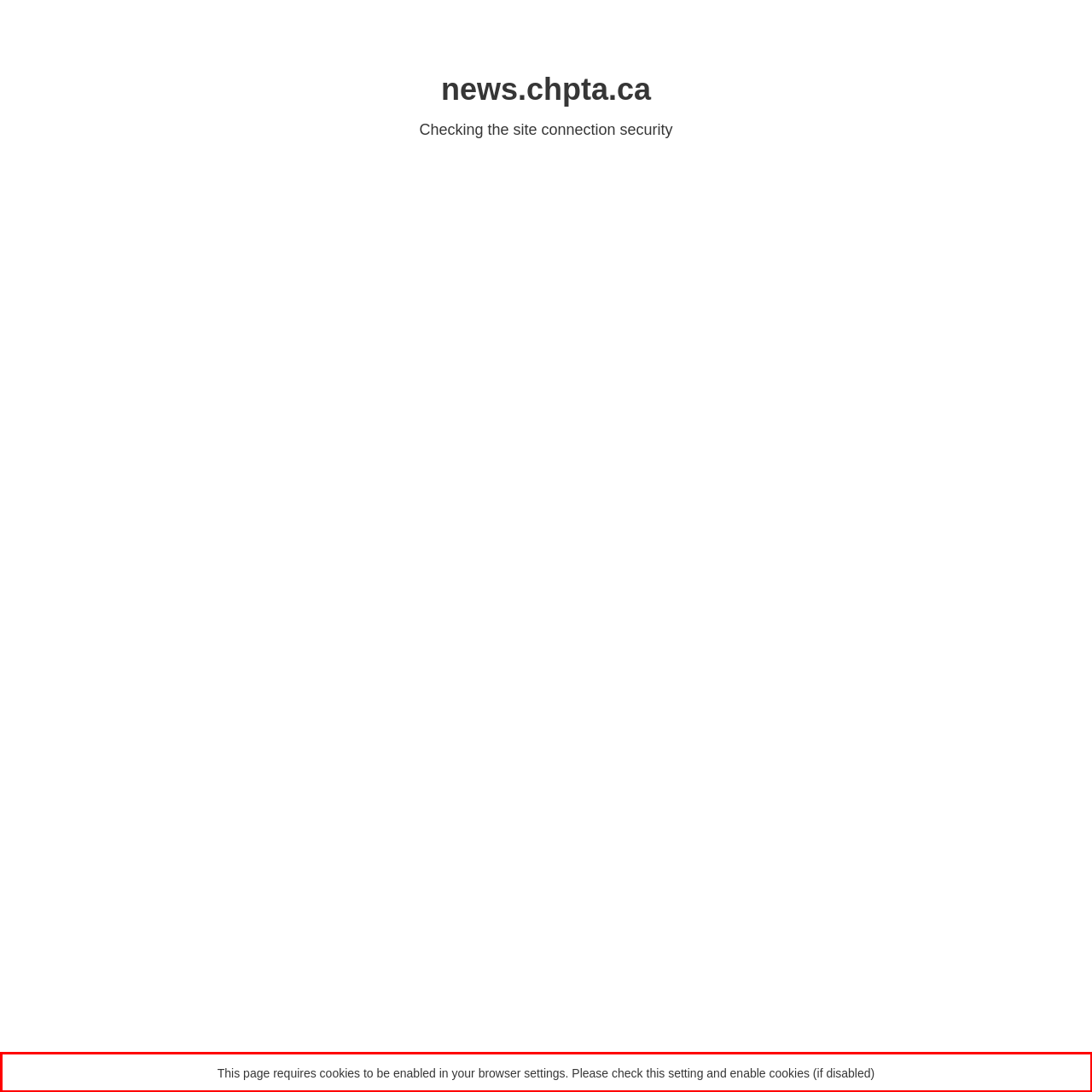Review the screenshot of the webpage and recognize the text inside the red rectangle bounding box. Provide the extracted text content.

This page requires cookies to be enabled in your browser settings. Please check this setting and enable cookies (if disabled)